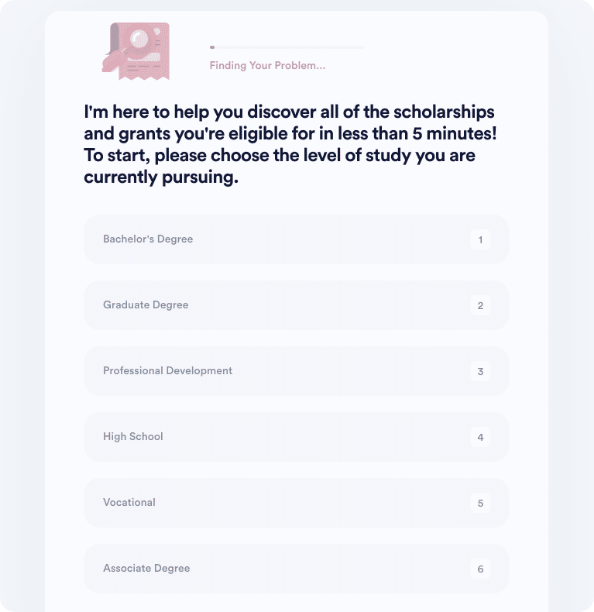Provide a thorough description of the contents of the image.

The image showcases a user interface designed to assist individuals in discovering applicable scholarships and grants. At the top, a prominent header reads "Finding Your Problem..." which sets the context for the service. Below, there is an inviting message that emphasizes the quickness of the process, stating, "I'm here to help you discover all of the scholarships and grants you're eligible for in less than 5 minutes!" 

The layout features a selection of various educational levels, prompting users to choose the appropriate option they are pursuing. The options include:

1. Bachelor's Degree
2. Graduate Degree
3. Professional Development
4. High School
5. Vocational
6. Associate Degree

Each choice is presented in a clean, organized manner, making it easy for users to navigate the interface. The design underscores user-friendliness and accessibility, aiming to facilitate a seamless experience in finding relevant financial aid opportunities.